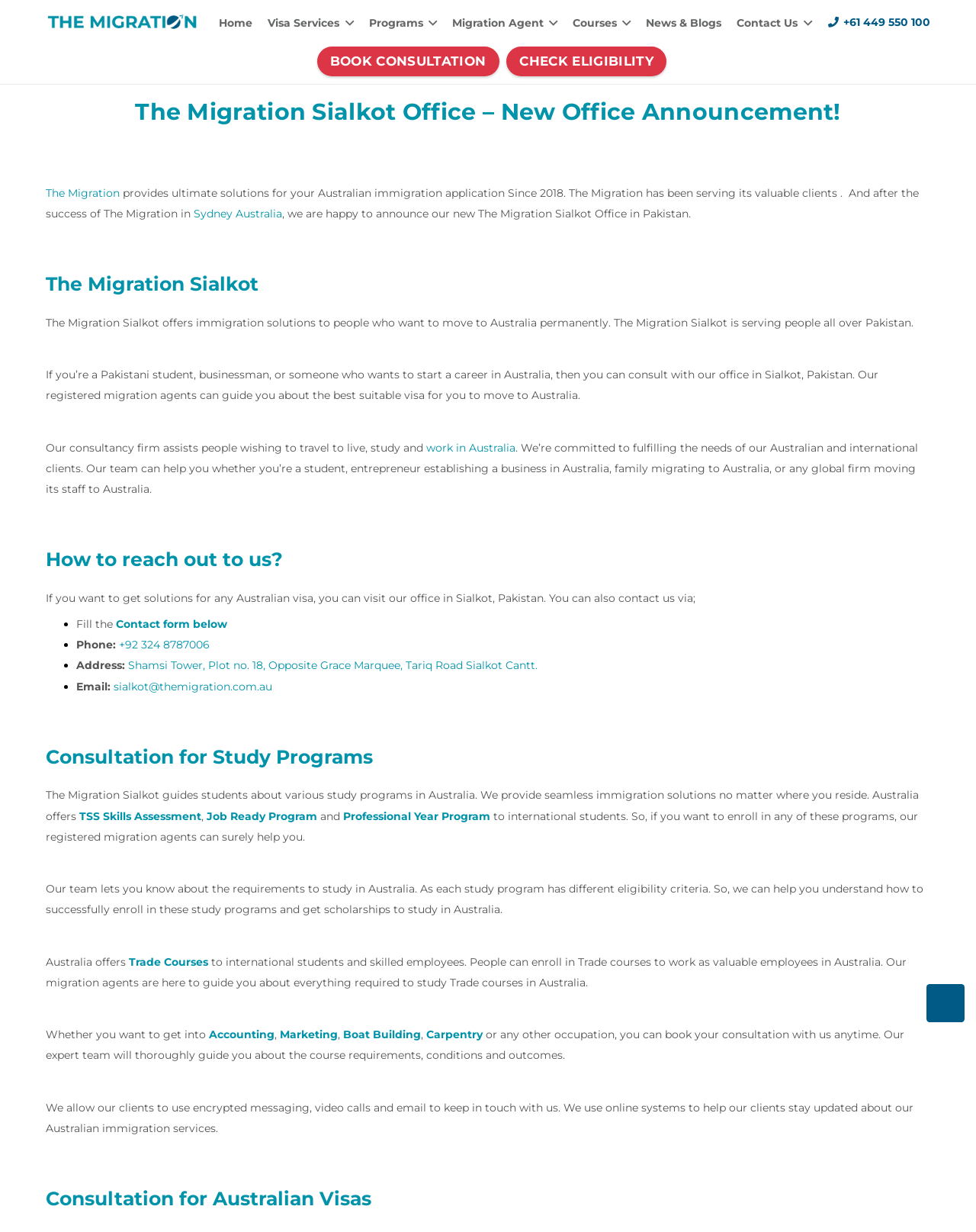What is the name of the new office announced?
Look at the image and answer with only one word or phrase.

The Migration Sialkot Office